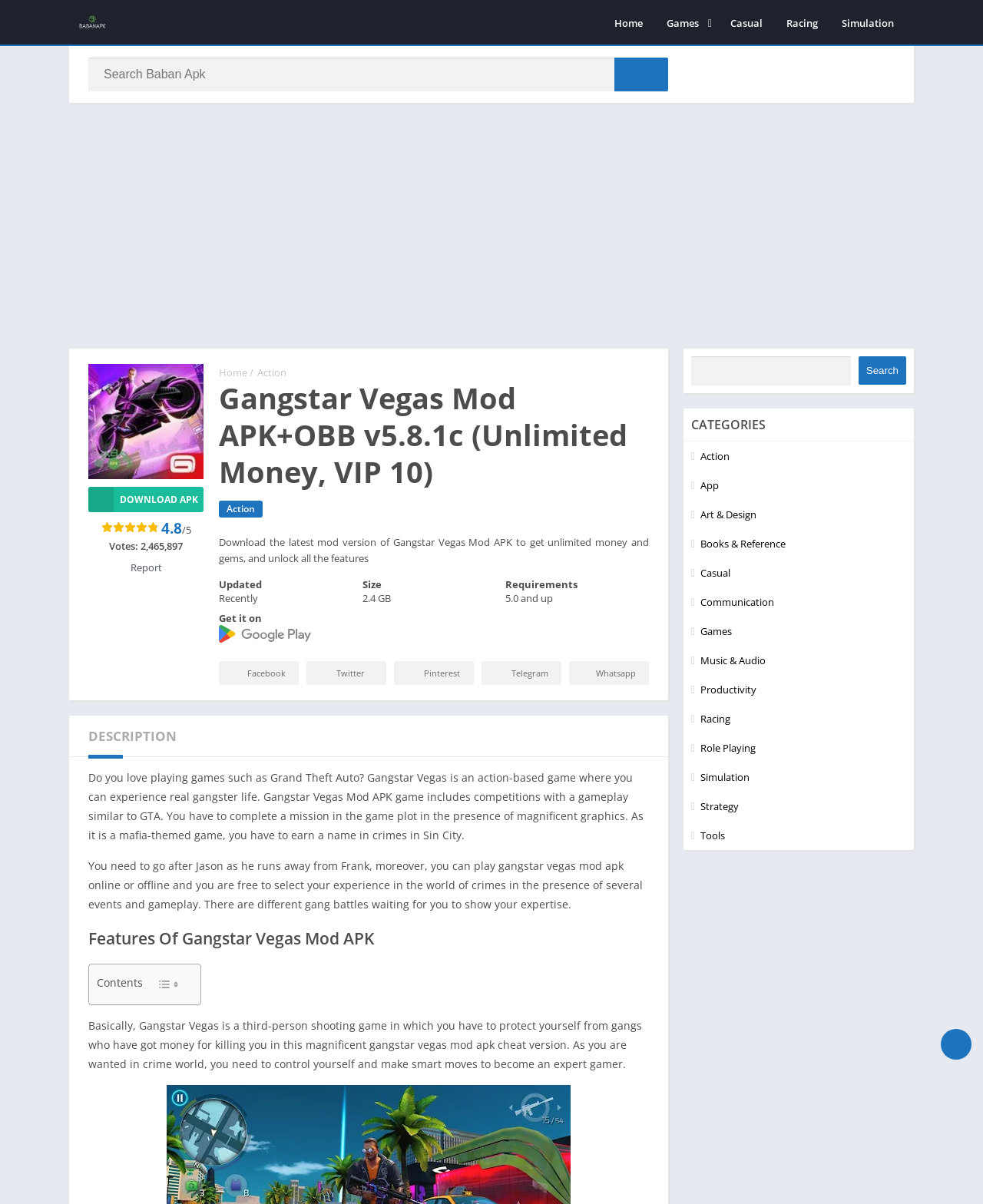Highlight the bounding box coordinates of the element that should be clicked to carry out the following instruction: "Click the 'CONTACT' link". The coordinates must be given as four float numbers ranging from 0 to 1, i.e., [left, top, right, bottom].

None